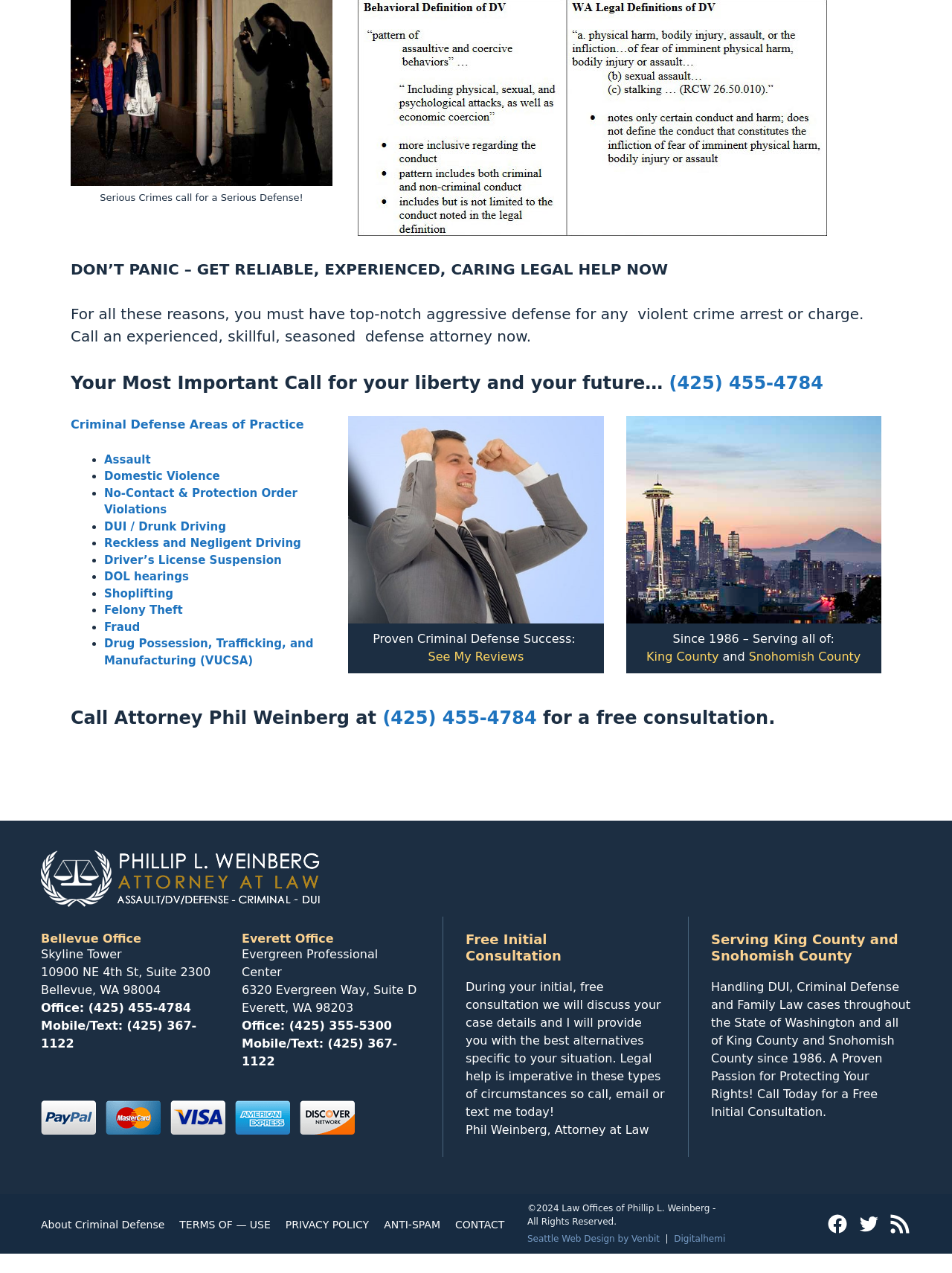From the details in the image, provide a thorough response to the question: How can you contact the attorney for a free consultation?

The webpage provides multiple ways to contact the attorney, including a phone number, (425) 455-4784, which is mentioned multiple times on the page, as well as an email address and a physical office address.